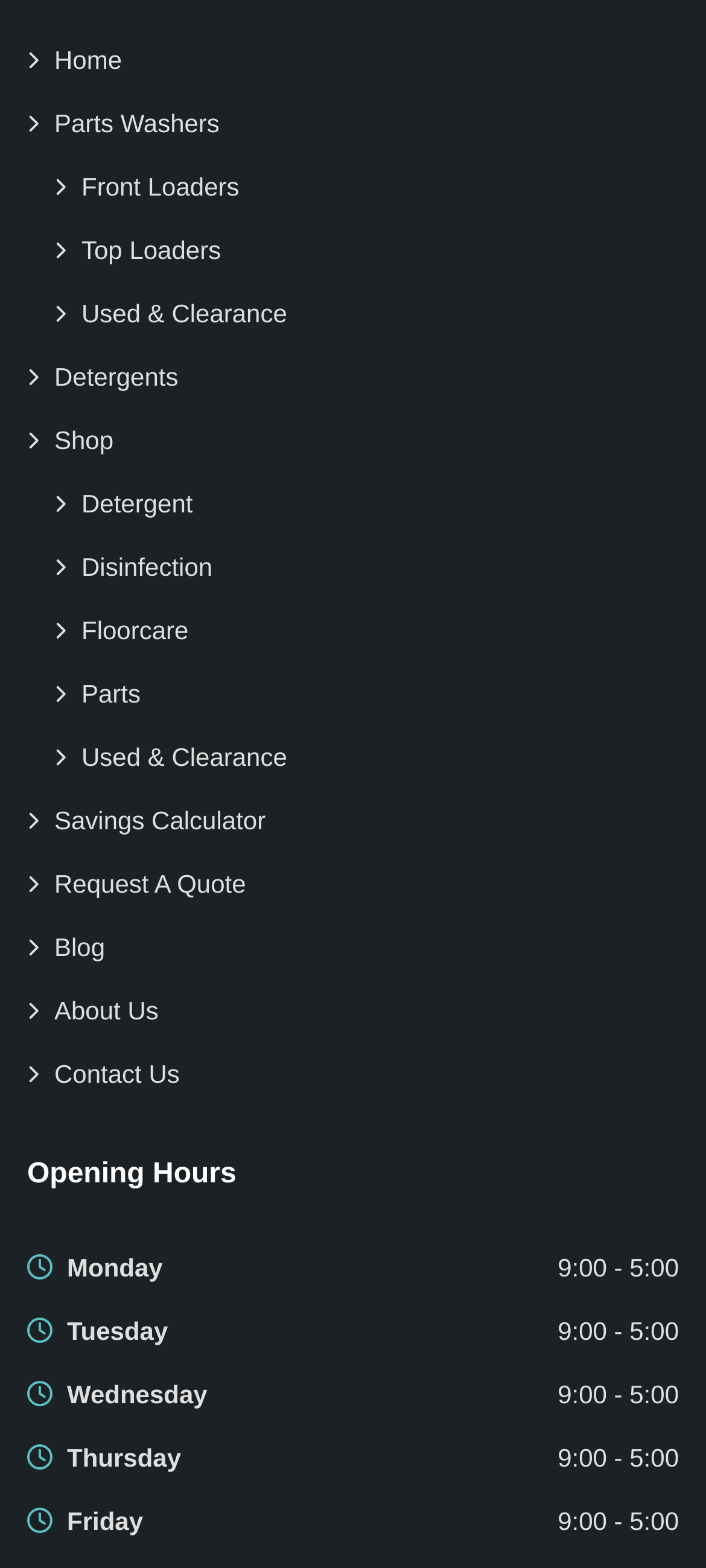What is the purpose of the 'Savings Calculator' link?
Based on the image, please offer an in-depth response to the question.

The 'Savings Calculator' link is likely provided to help customers calculate their potential savings, possibly on parts washers or detergents, based on the context of the webpage.